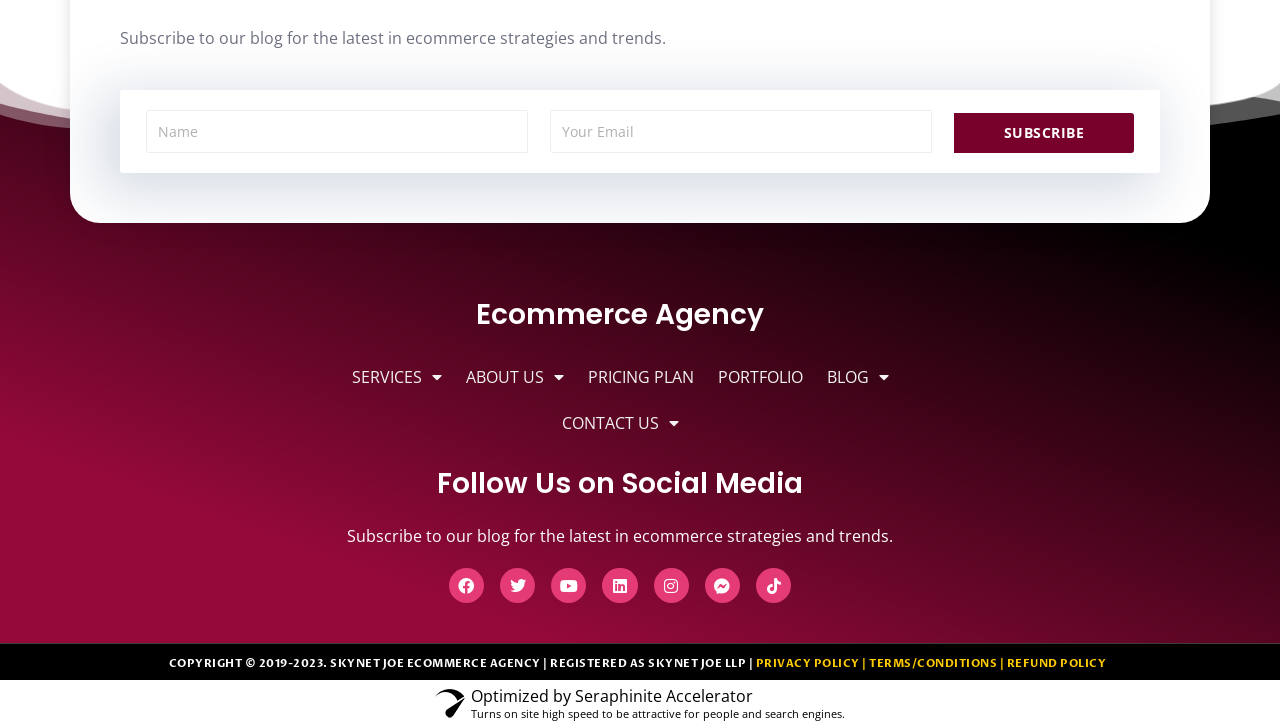Please locate the UI element described by "name="form_fields[email]" placeholder="Your Email"" and provide its bounding box coordinates.

[0.43, 0.151, 0.728, 0.21]